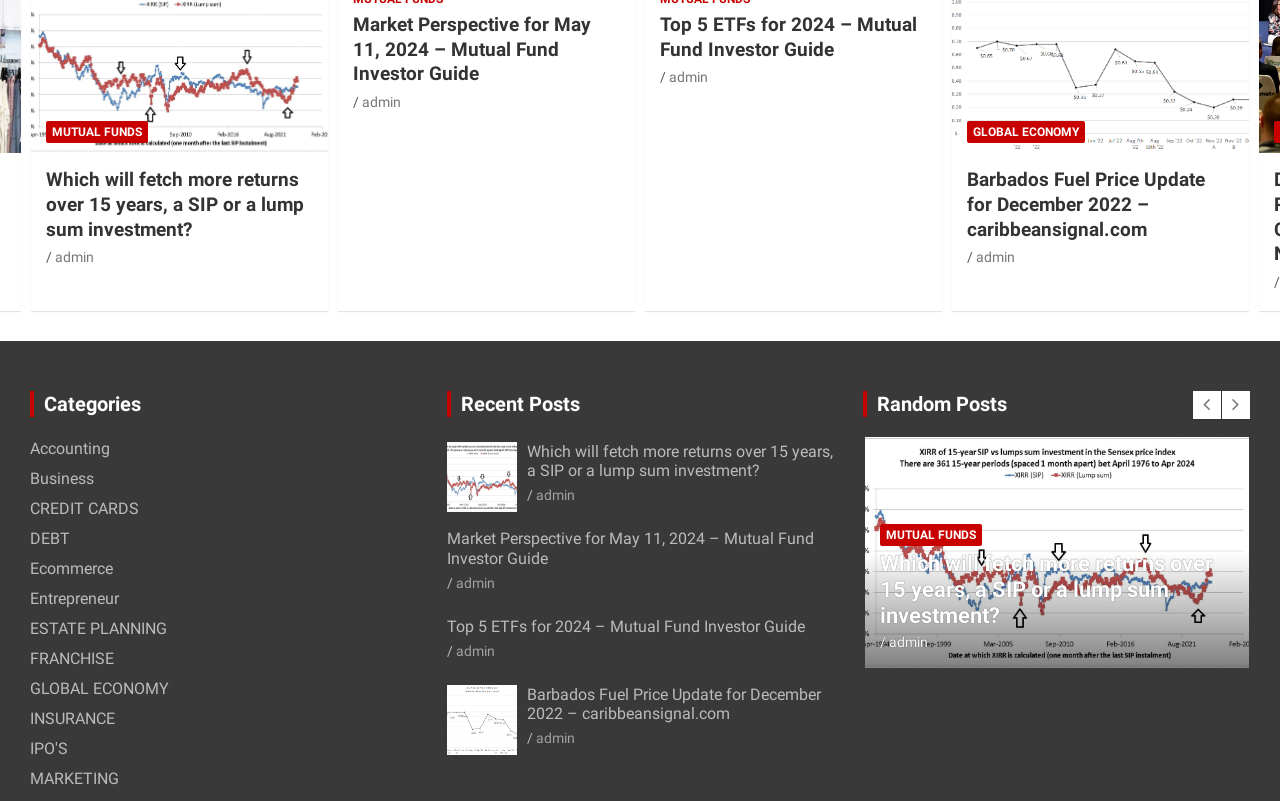What is the topic of the third random post?
Provide an in-depth and detailed explanation in response to the question.

I looked at the 'Random Posts' section and found that the third post is titled 'Market Perspective for May 11, 2024 – Mutual Fund Investor Guide'.